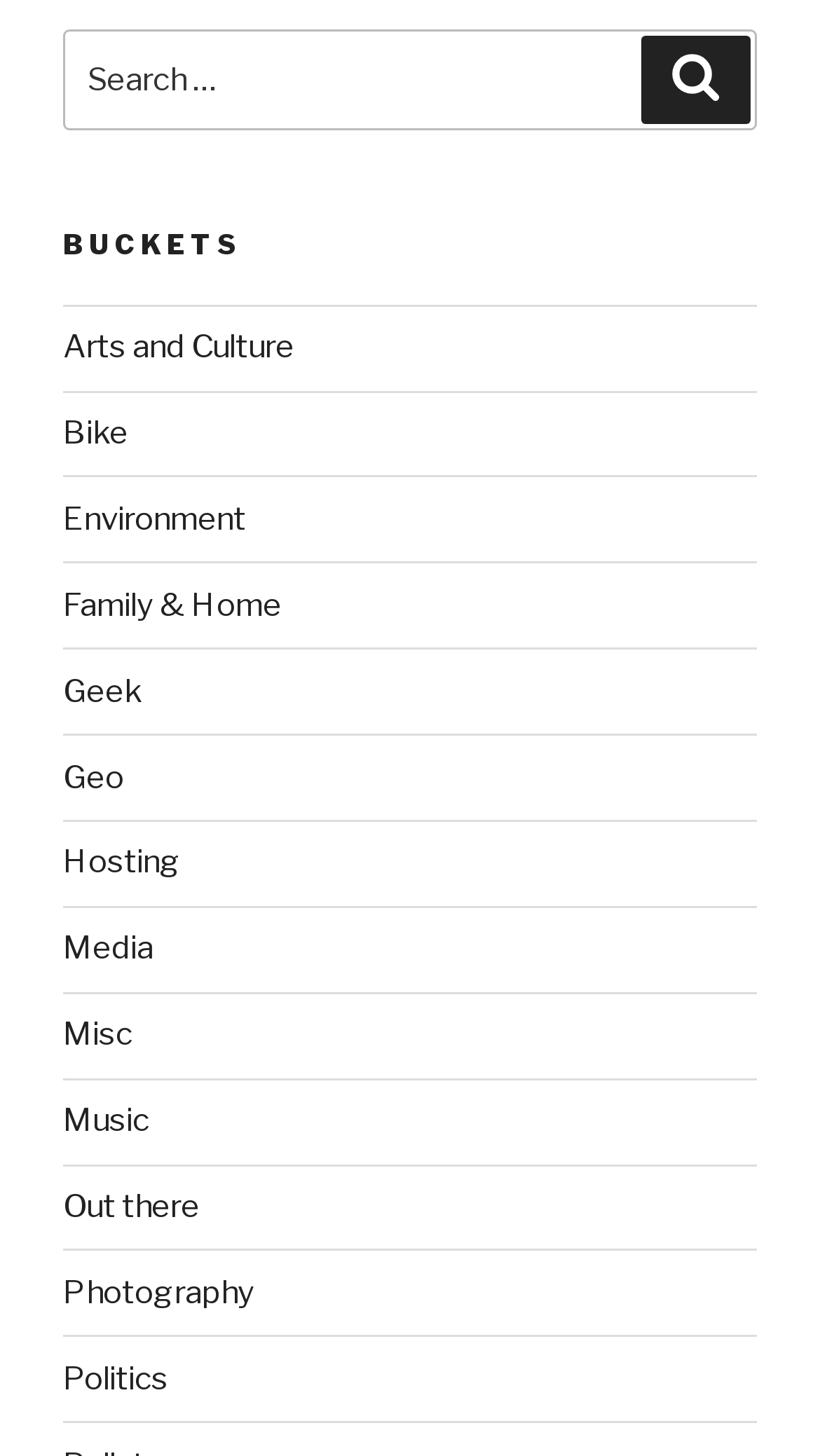Pinpoint the bounding box coordinates of the element you need to click to execute the following instruction: "Click on the Gallery tab". The bounding box should be represented by four float numbers between 0 and 1, in the format [left, top, right, bottom].

None